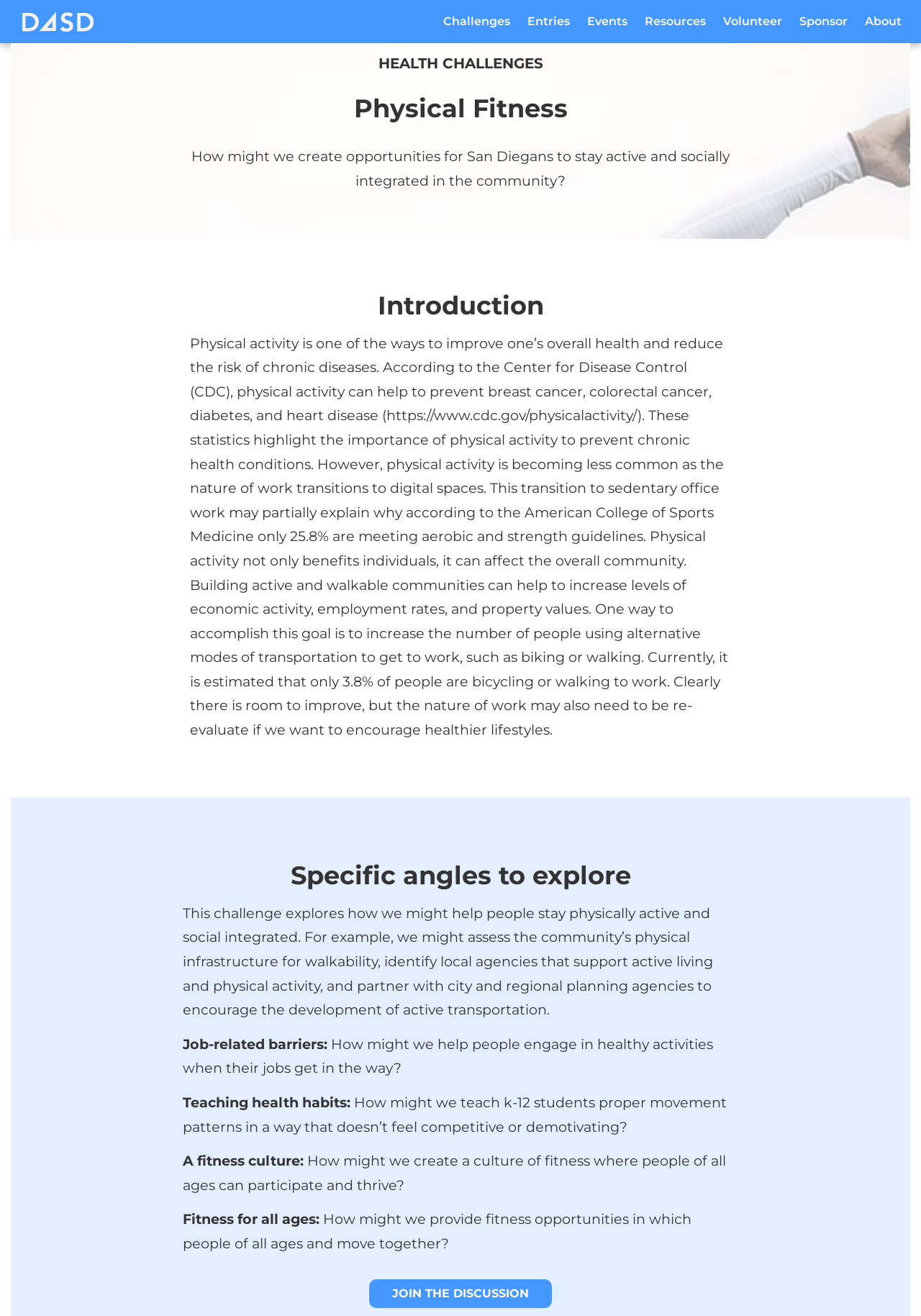Use a single word or phrase to respond to the question:
How many specific angles to explore are mentioned on the webpage?

5